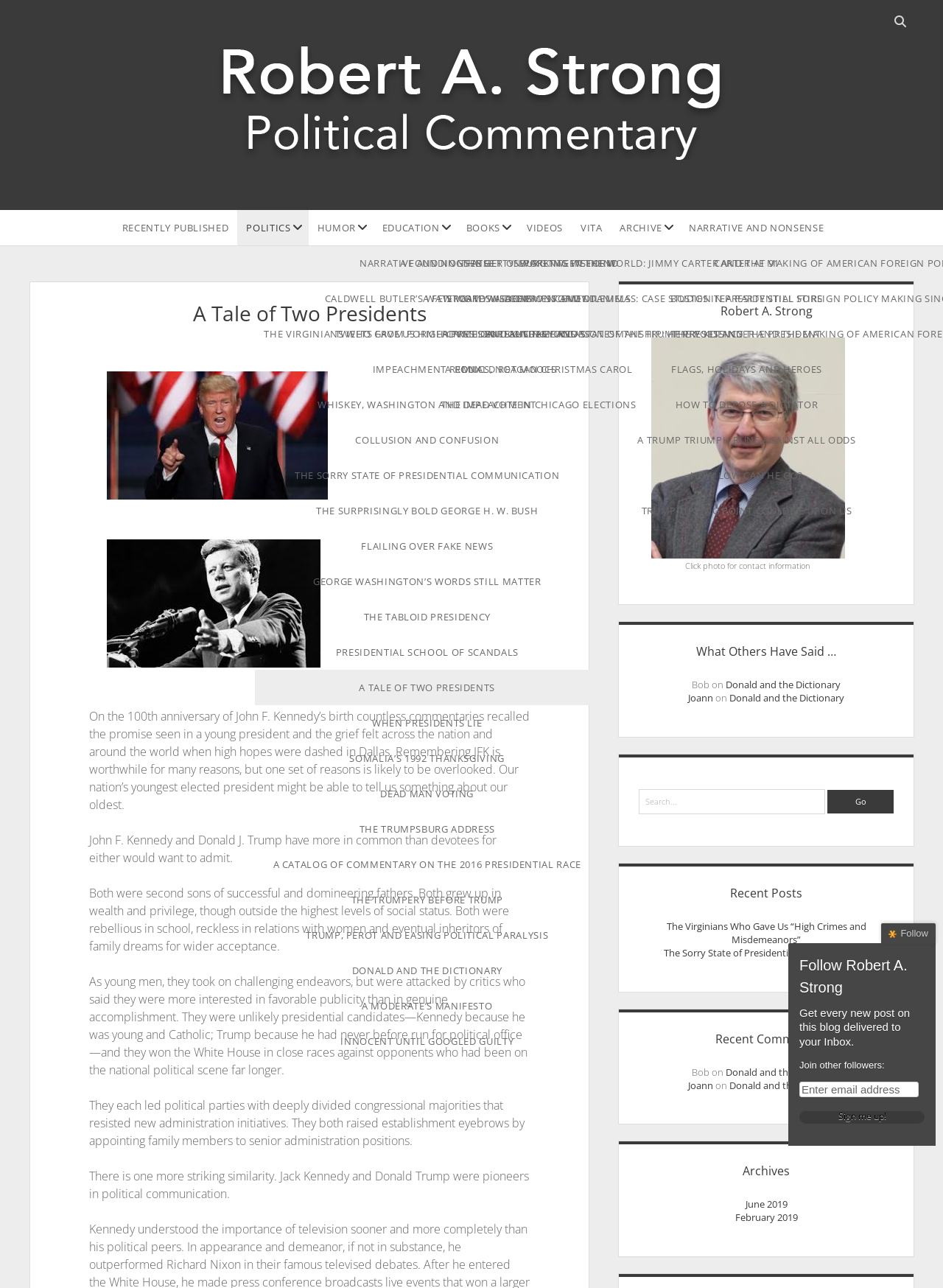Based on the image, give a detailed response to the question: How many categories are listed under 'Recent Posts'?

Under the heading 'Recent Posts', there are two links listed: 'The Virginians Who Gave Us “High Crimes and Misdemeanors”' and 'The Sorry State of Presidential Communication'. Therefore, there are two categories listed.